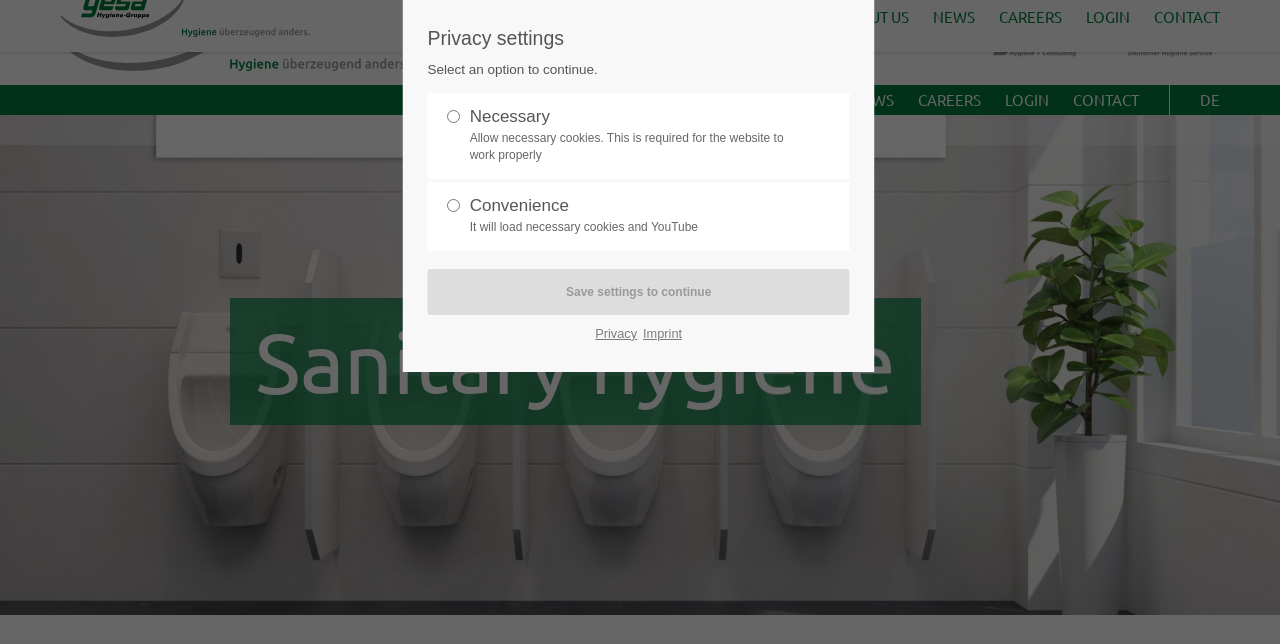What is the purpose of the 'Save settings to continue' button?
Based on the image, please offer an in-depth response to the question.

I examined the context of the 'Save settings to continue' button, which is located near the privacy settings options. Therefore, I inferred that the button is intended to save the user's privacy settings and continue with the website.